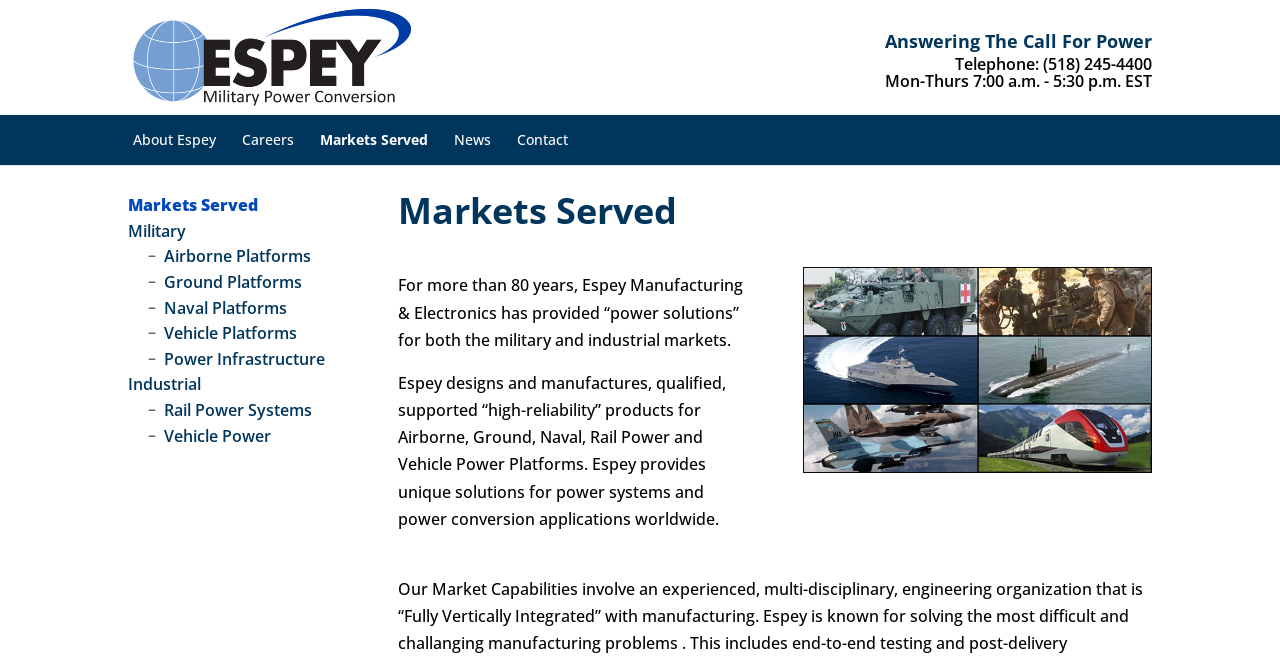What markets does Espey serve? Analyze the screenshot and reply with just one word or a short phrase.

Military and Industrial